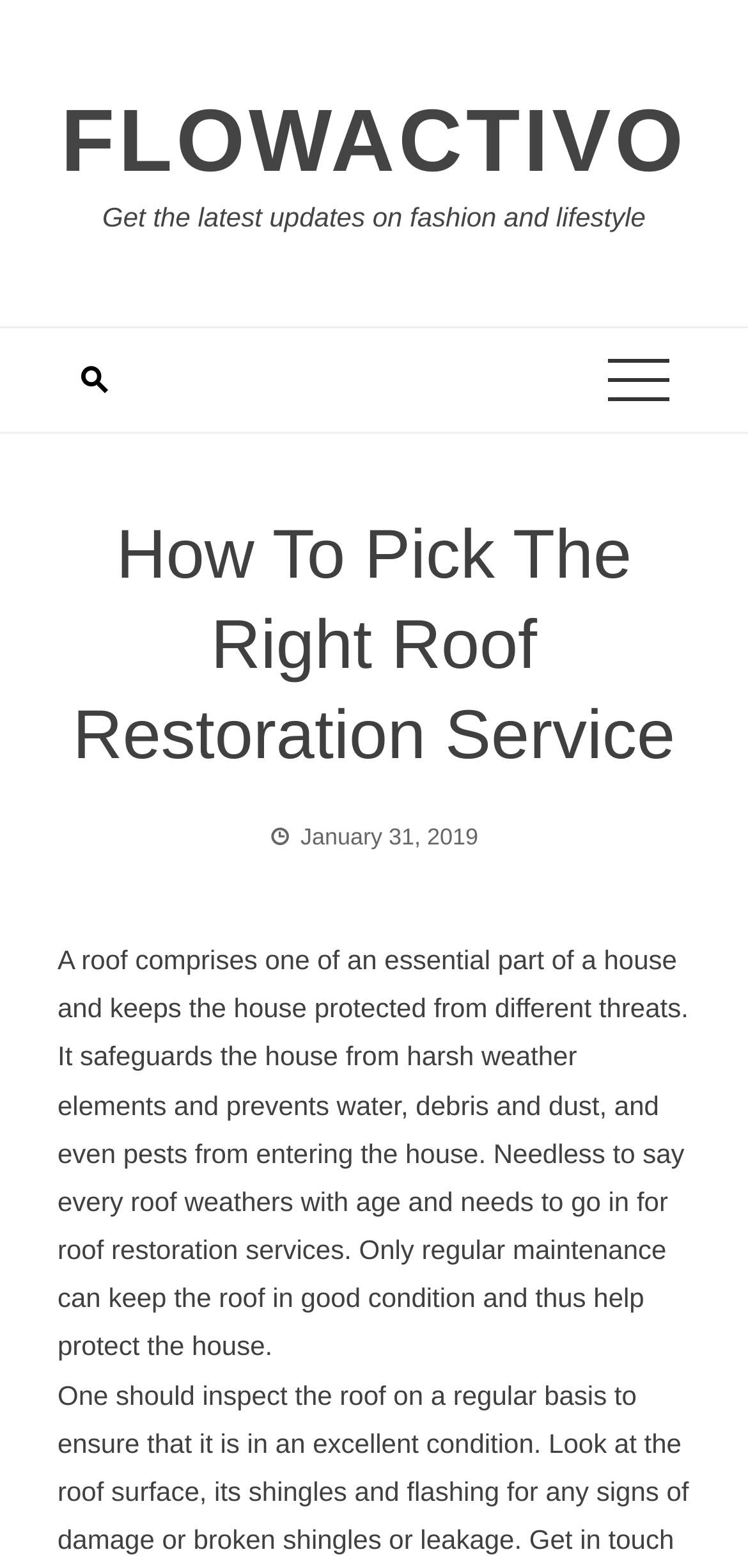Answer the question below in one word or phrase:
Is there a date mentioned on this webpage?

Yes